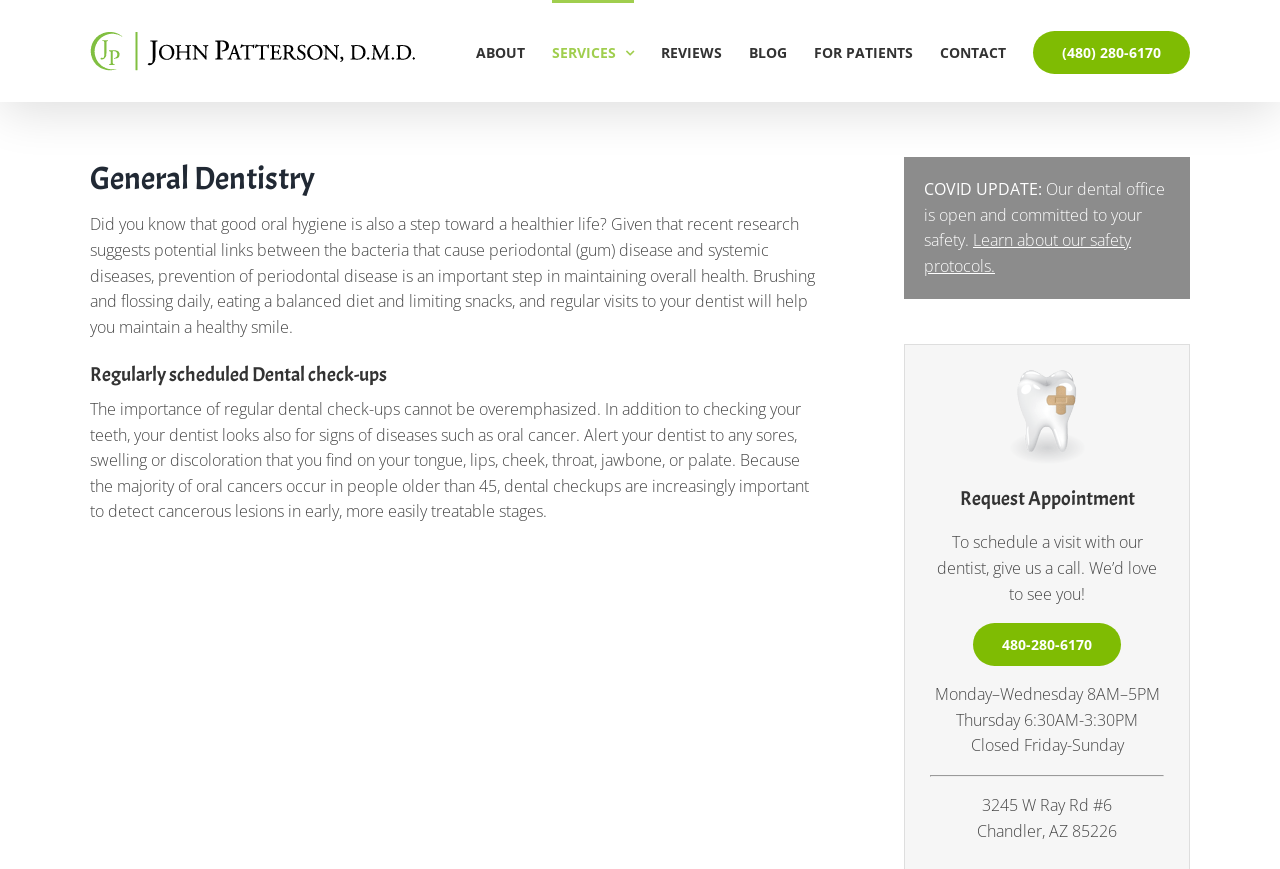Please identify the bounding box coordinates of the clickable element to fulfill the following instruction: "Click the Learn about our safety protocols link". The coordinates should be four float numbers between 0 and 1, i.e., [left, top, right, bottom].

[0.722, 0.264, 0.884, 0.319]